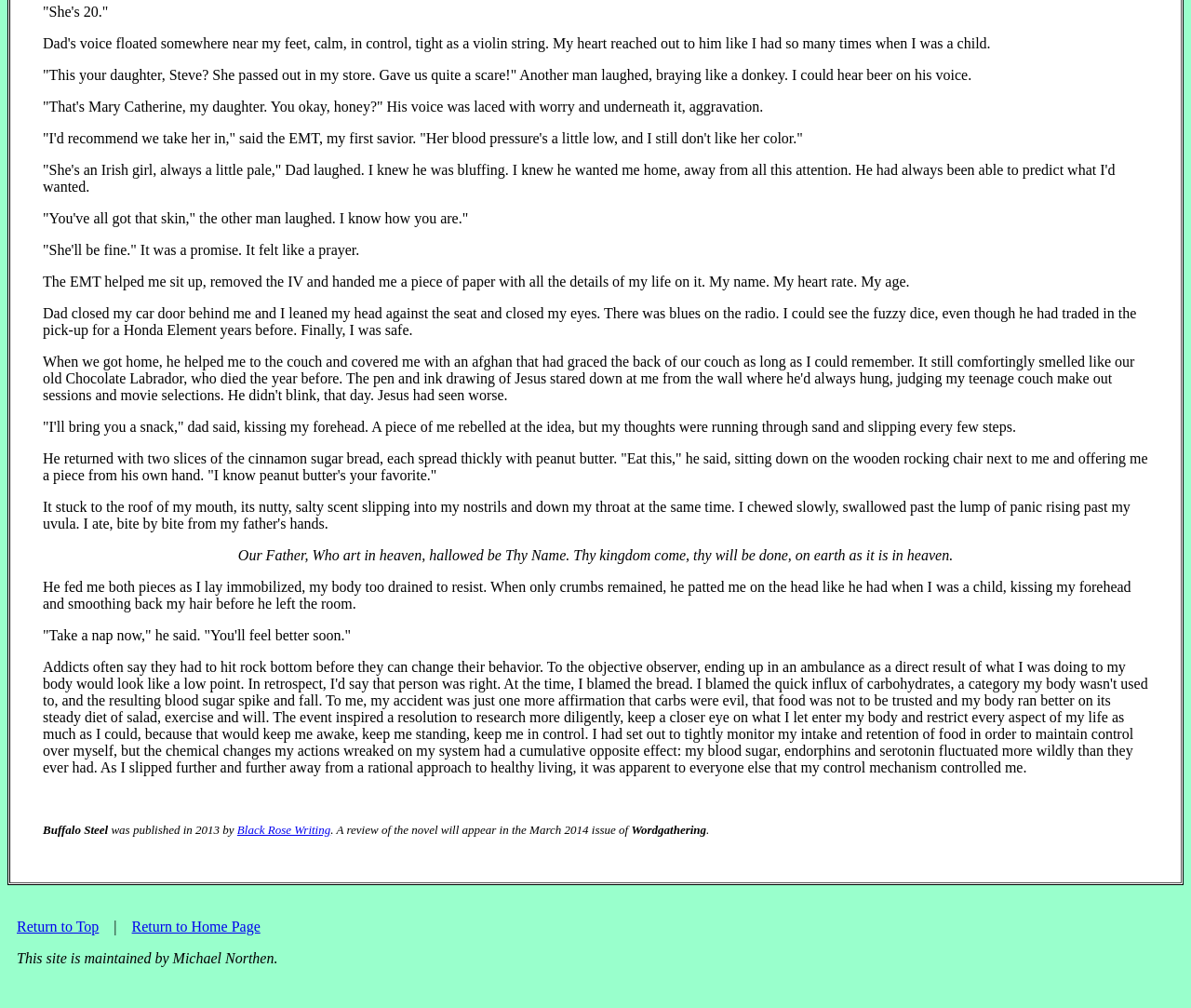Find the bounding box coordinates for the HTML element described in this sentence: "Black Rose Writing". Provide the coordinates as four float numbers between 0 and 1, in the format [left, top, right, bottom].

[0.199, 0.816, 0.278, 0.83]